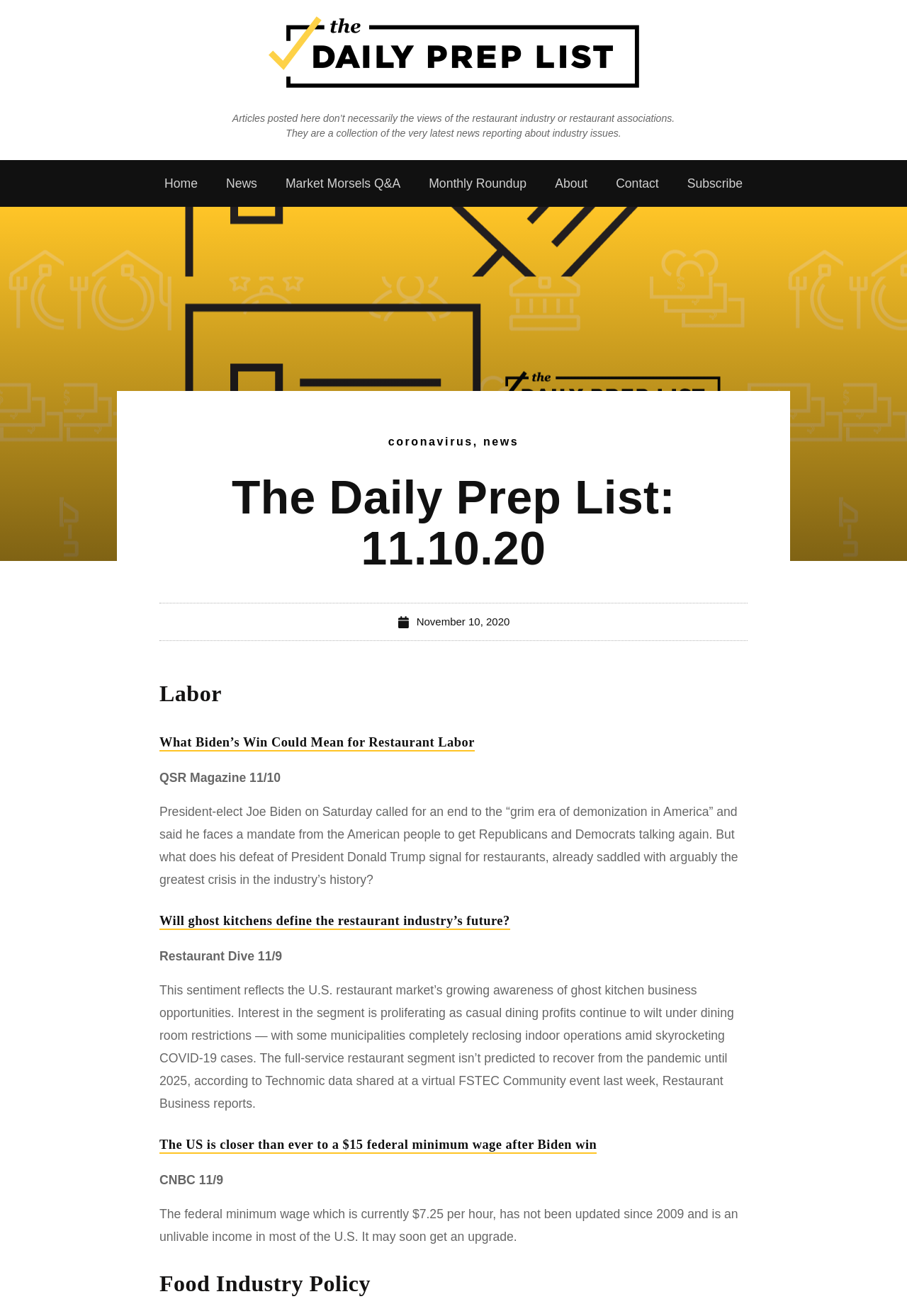Determine the bounding box coordinates of the clickable element to complete this instruction: "Visit the 'News' section". Provide the coordinates in the format of four float numbers between 0 and 1, [left, top, right, bottom].

[0.234, 0.127, 0.299, 0.152]